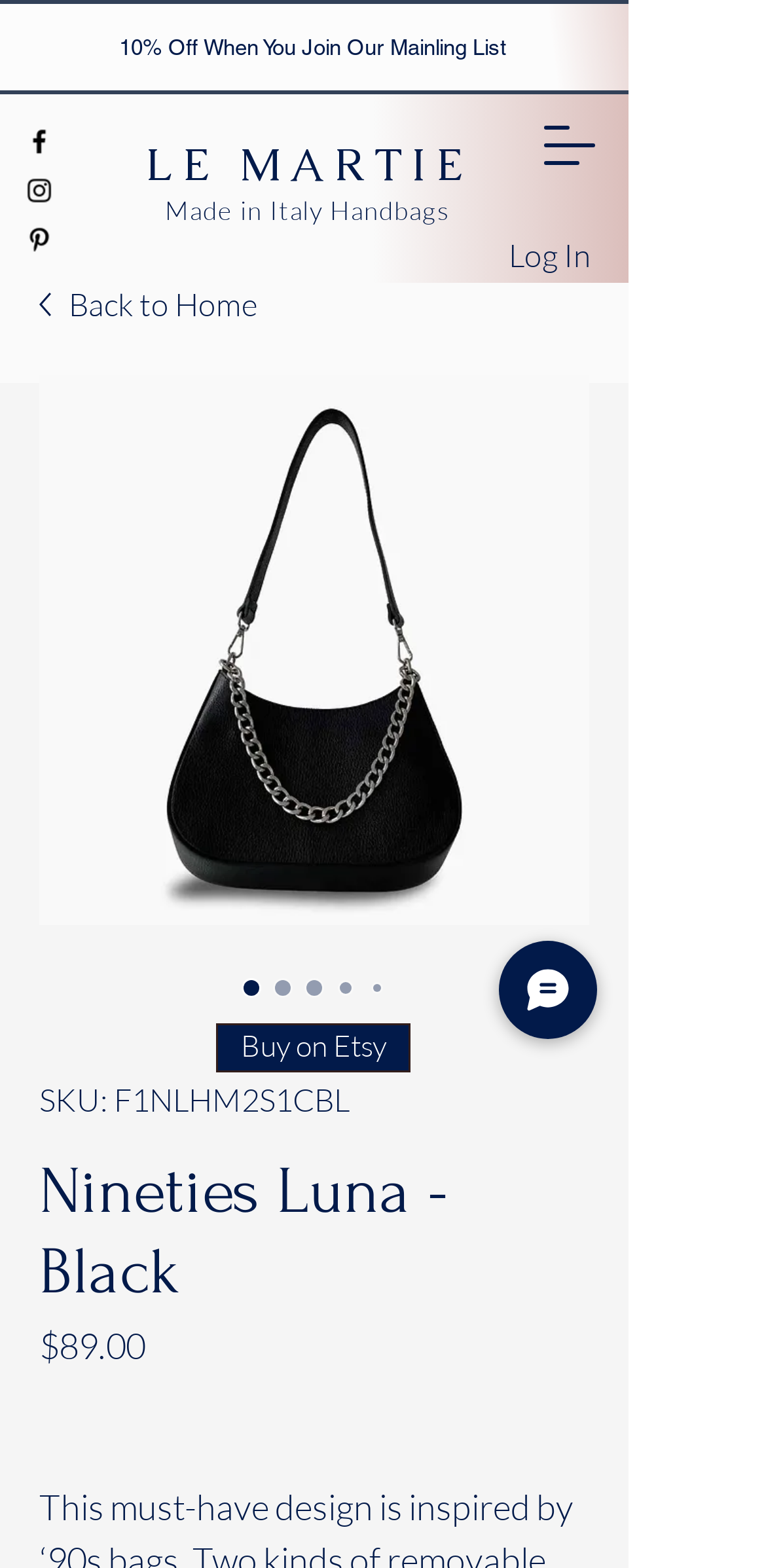What is the SKU of the handbag?
Based on the screenshot, give a detailed explanation to answer the question.

I found the SKU of the handbag by looking at the static text element that says 'SKU: F1NLHM2S1CBL'.